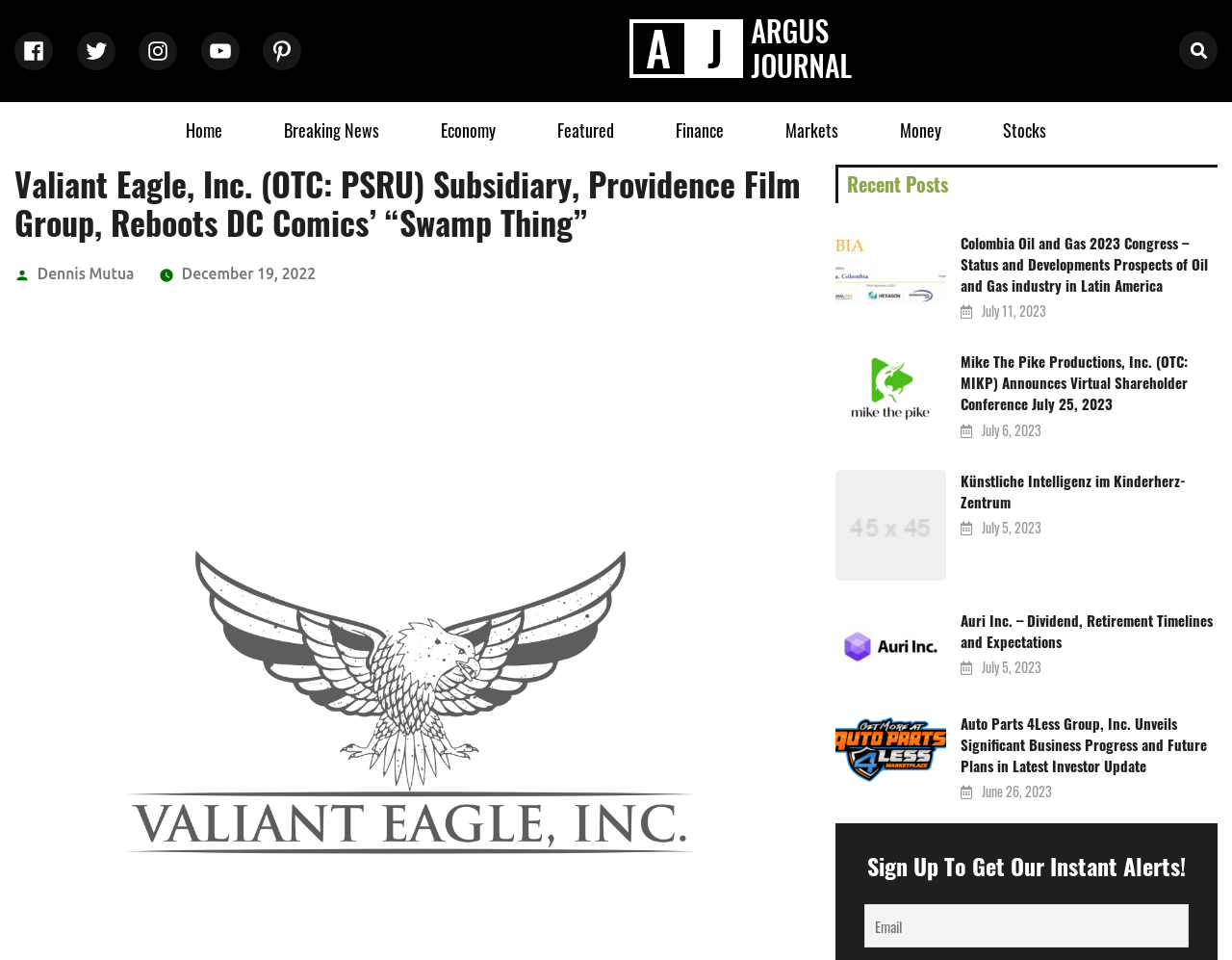Identify the bounding box coordinates for the region to click in order to carry out this instruction: "Read the article about Colombia Oil and Gas 2023 Congress". Provide the coordinates using four float numbers between 0 and 1, formatted as [left, top, right, bottom].

[0.678, 0.241, 0.768, 0.319]